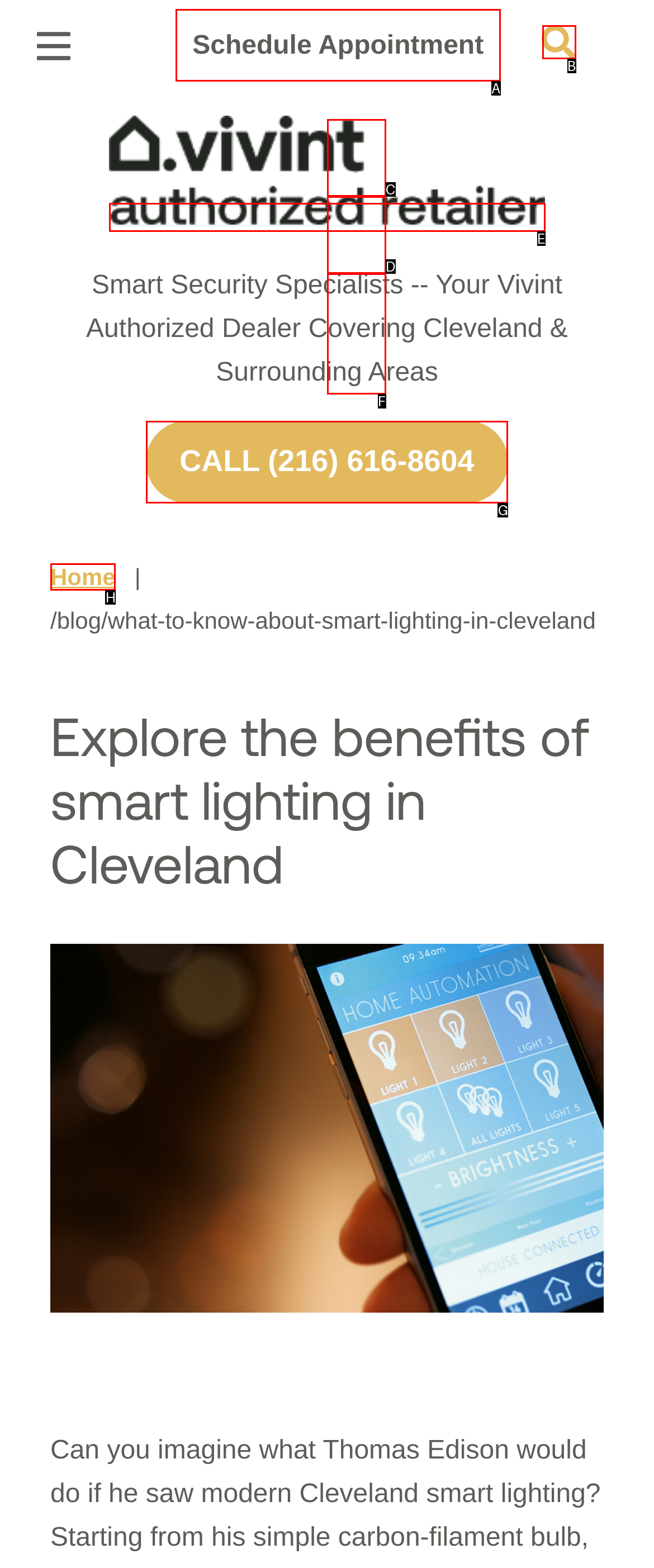Using the provided description: parent_node: Home Security title="Expand Menu", select the HTML element that corresponds to it. Indicate your choice with the option's letter.

C